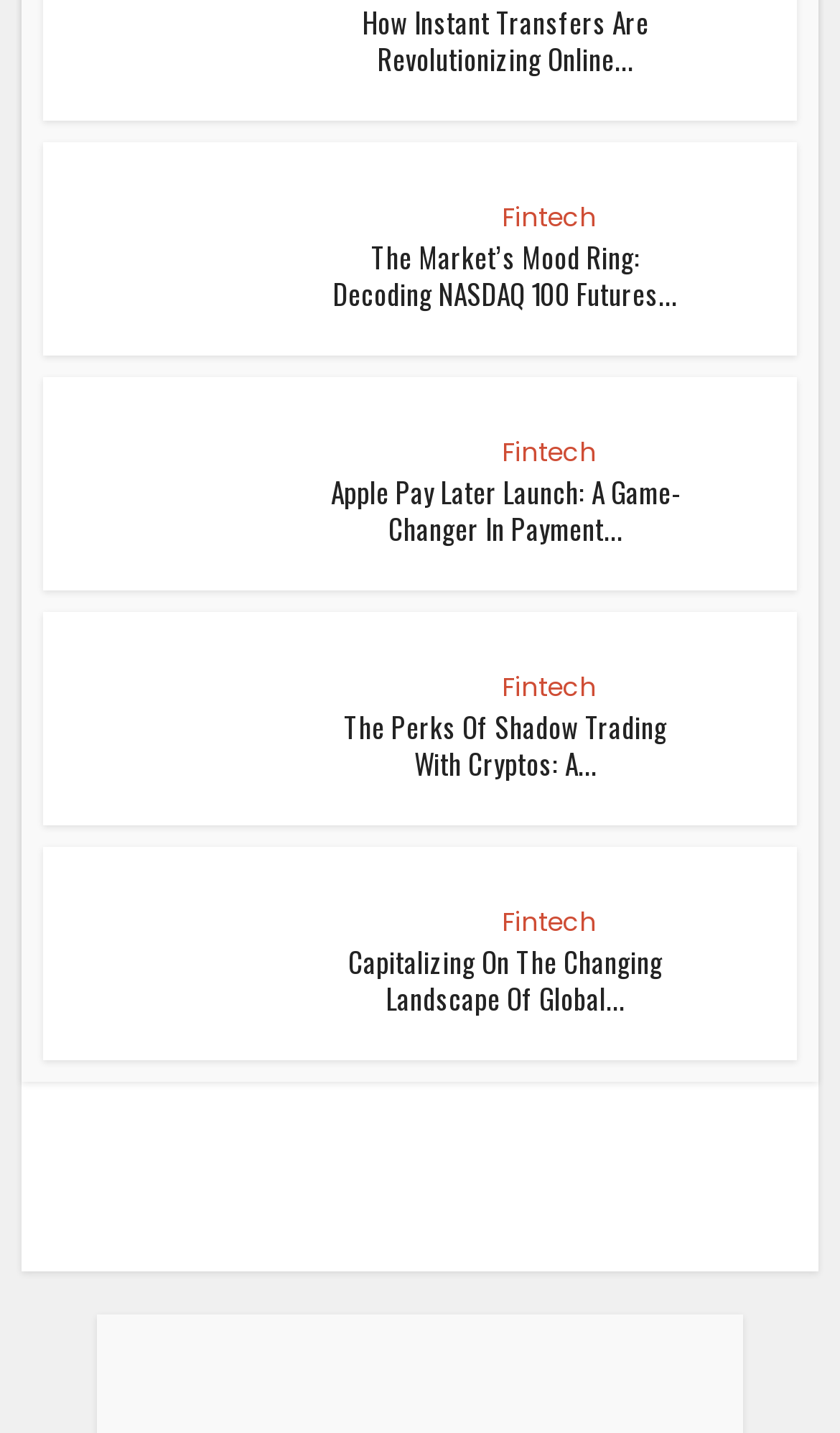Determine the bounding box coordinates of the clickable element to complete this instruction: "View the image about Apple Pay Later Launch". Provide the coordinates in the format of four float numbers between 0 and 1, [left, top, right, bottom].

[0.051, 0.263, 0.358, 0.388]